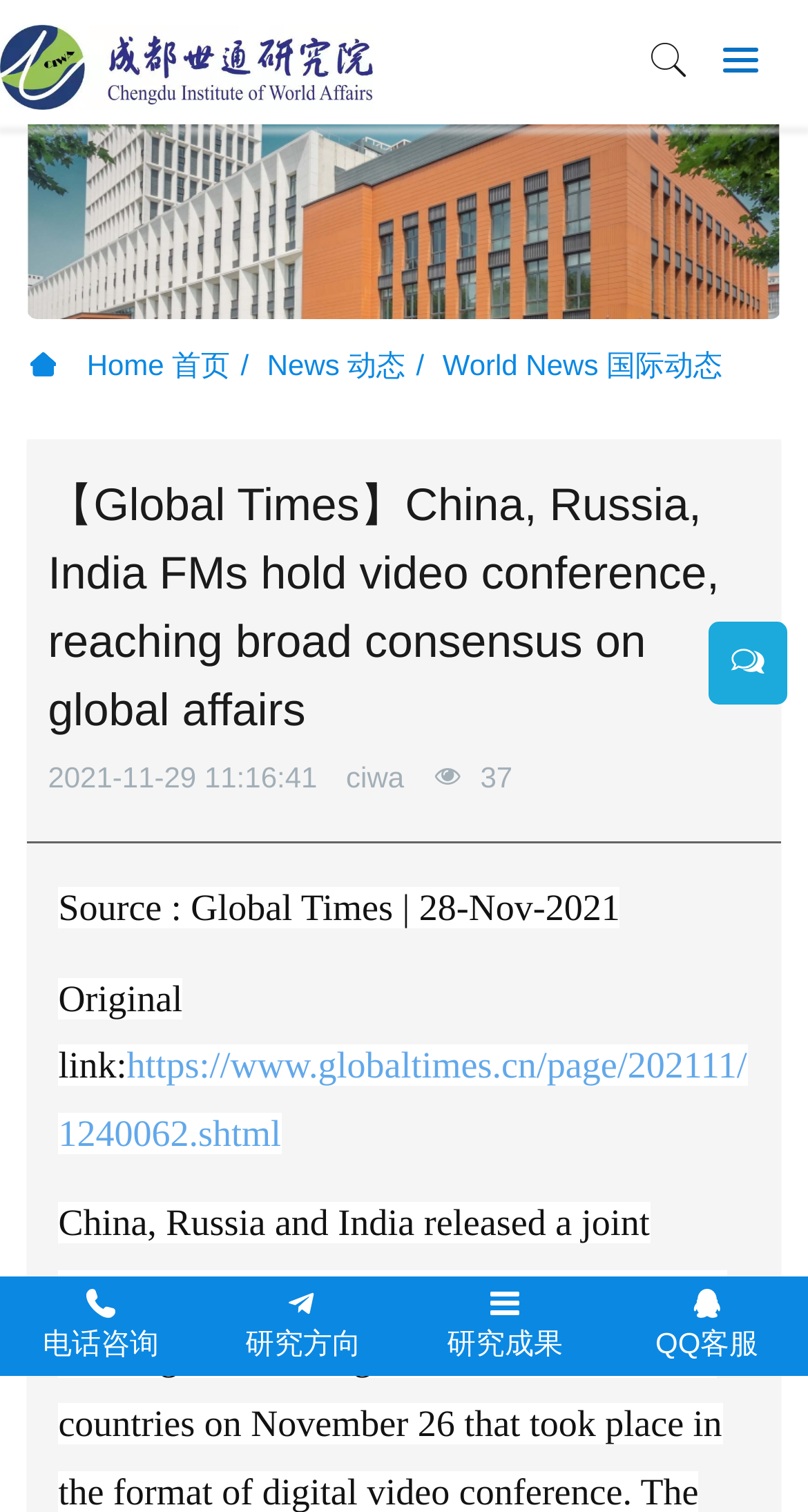Identify the bounding box for the element characterized by the following description: "News 动态".

[0.331, 0.23, 0.502, 0.252]